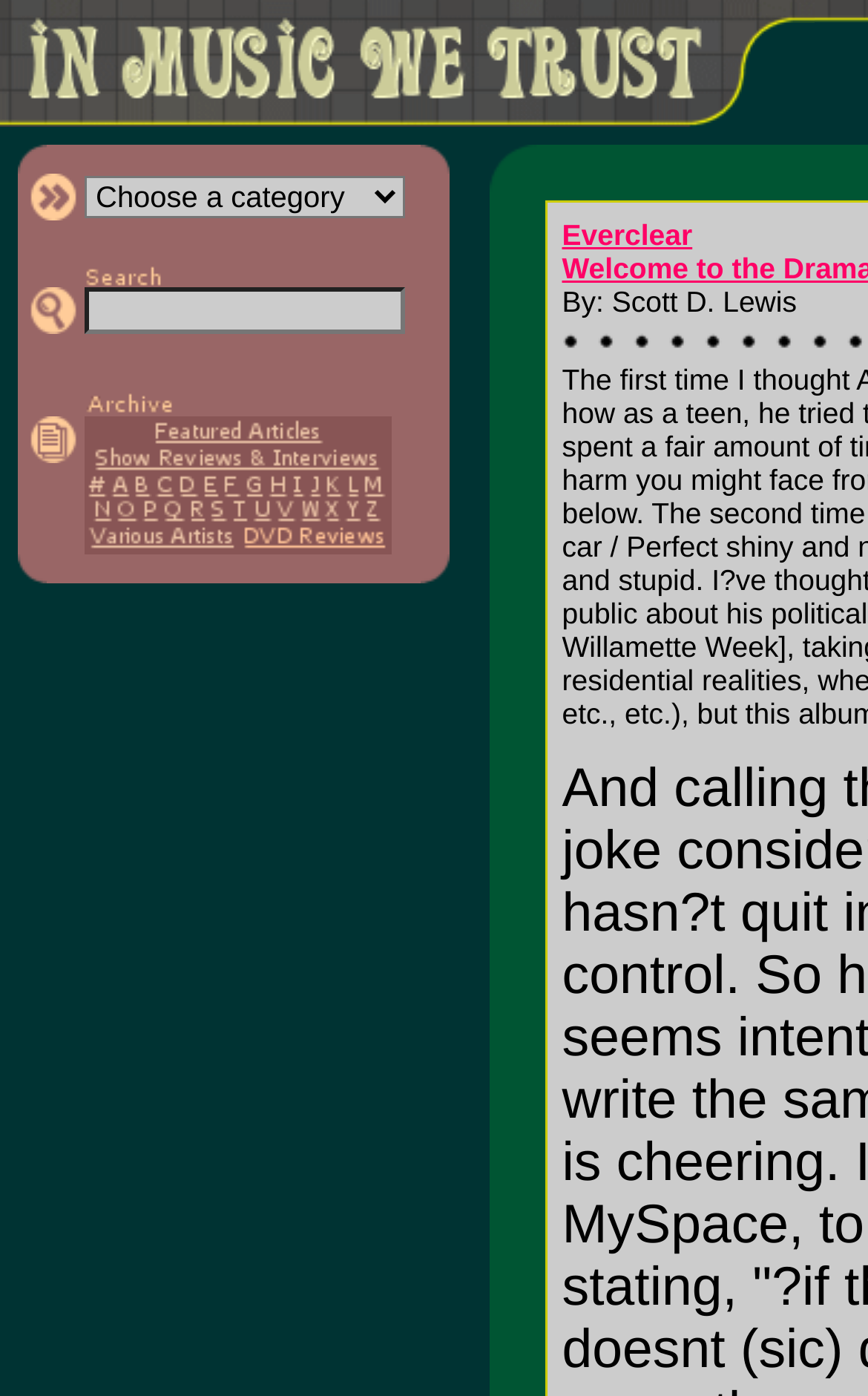What is the text of the link at the bottom right of the page?
Answer briefly with a single word or phrase based on the image.

Everclear